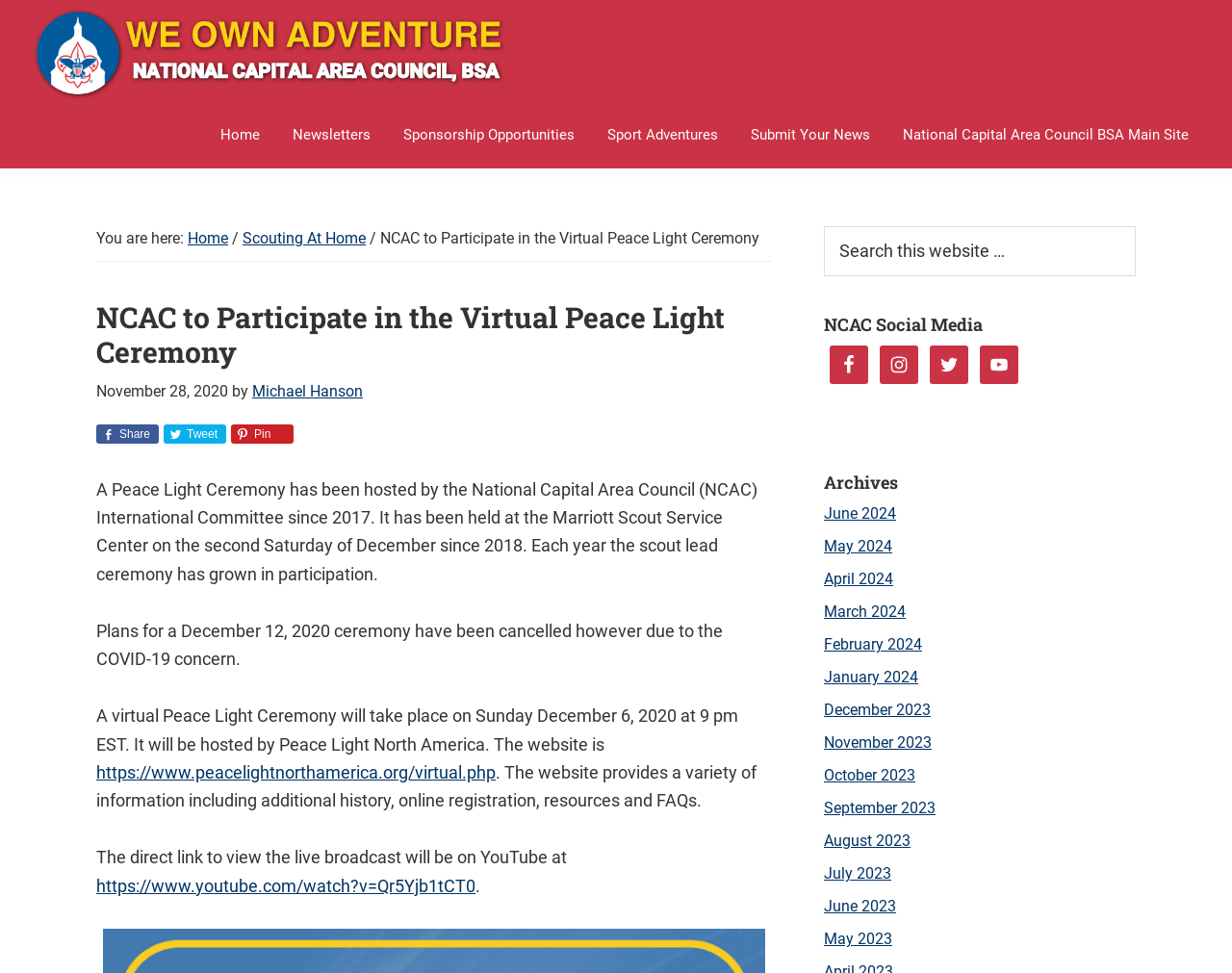Please provide the bounding box coordinate of the region that matches the element description: Scouting At Home. Coordinates should be in the format (top-left x, top-left y, bottom-right x, bottom-right y) and all values should be between 0 and 1.

[0.197, 0.235, 0.297, 0.254]